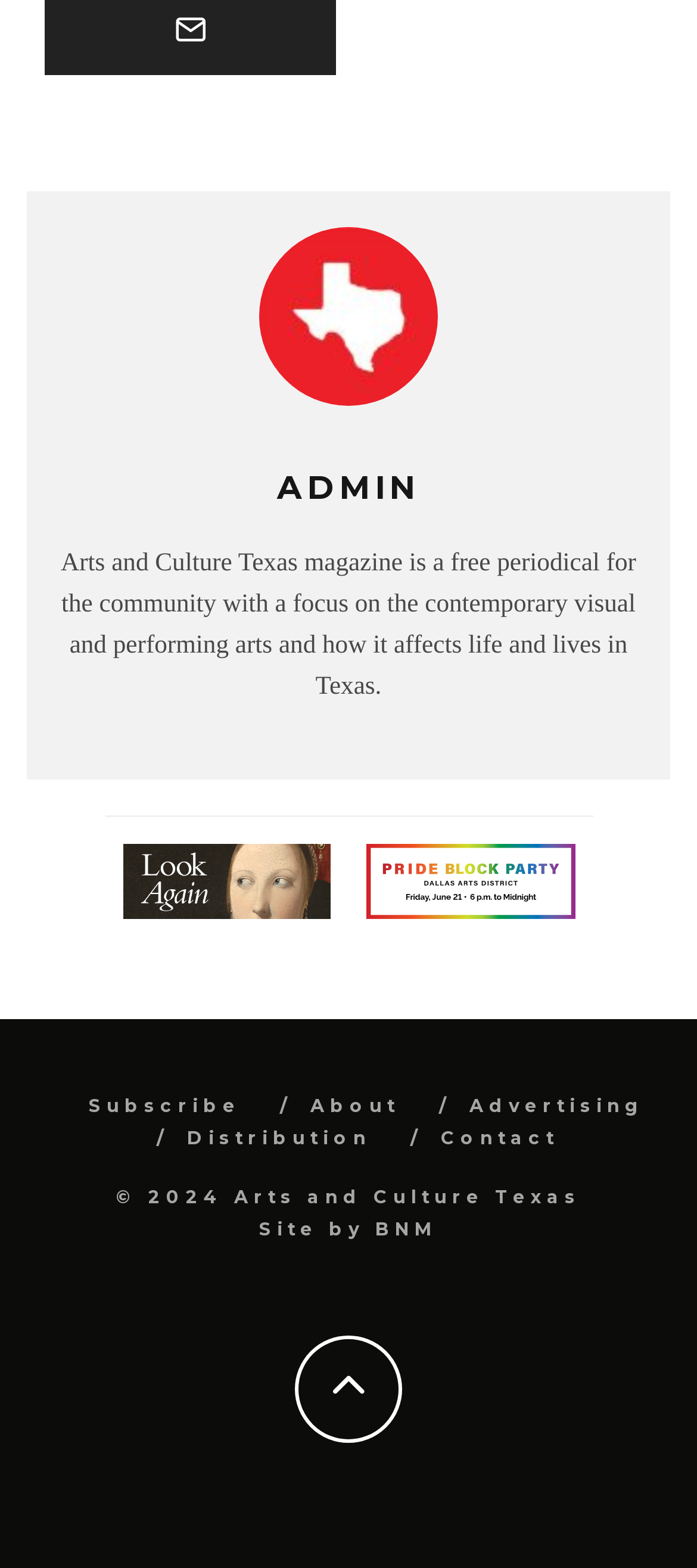Look at the image and answer the question in detail:
What is the name of the company that built the site?

The link element with the text 'BNM' is mentioned alongside the text 'Site by', suggesting that BNM is the company that built the site.